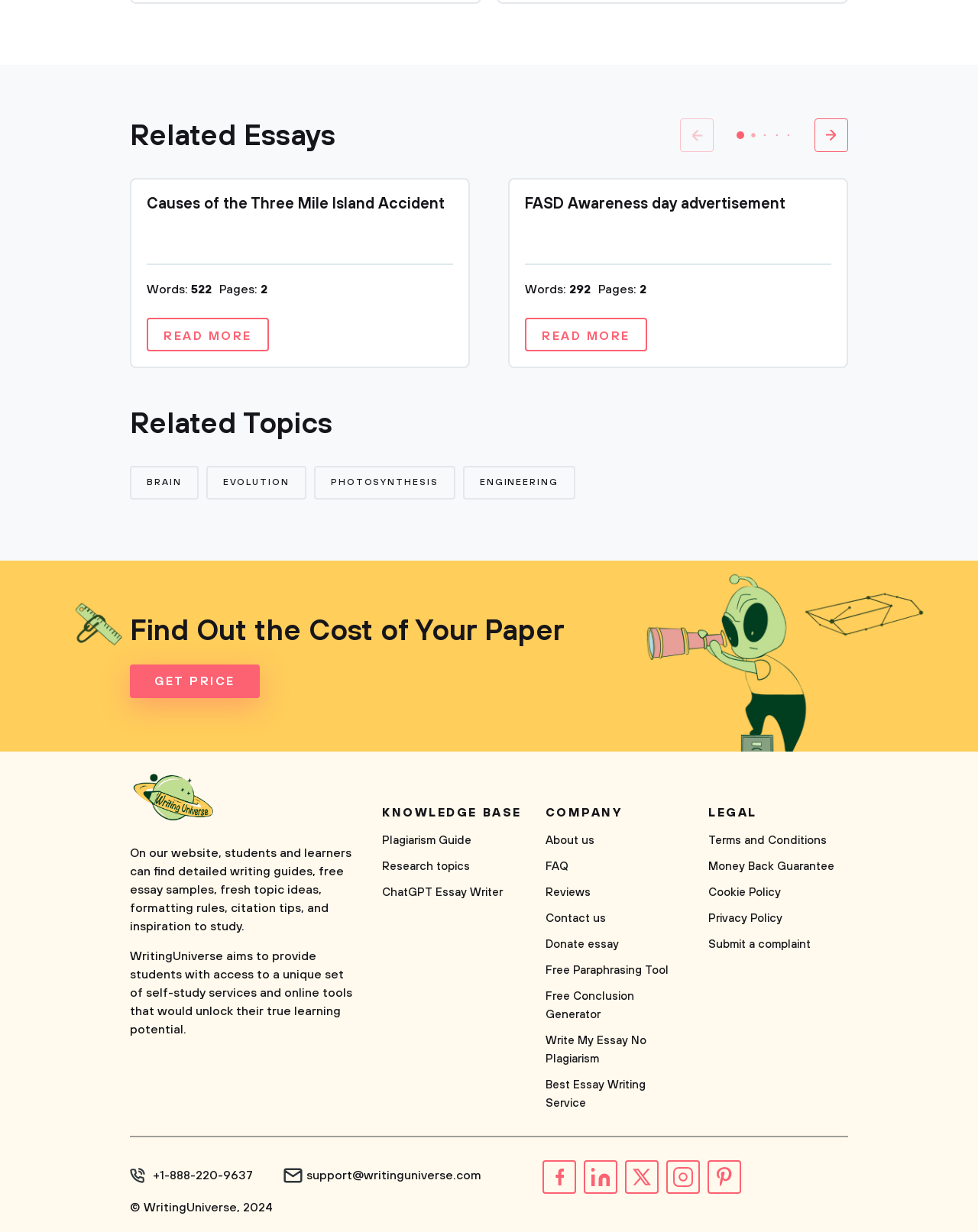Find the bounding box coordinates of the element you need to click on to perform this action: 'Visit the 'KNOWLEDGE BASE''. The coordinates should be represented by four float values between 0 and 1, in the format [left, top, right, bottom].

[0.391, 0.653, 0.534, 0.666]